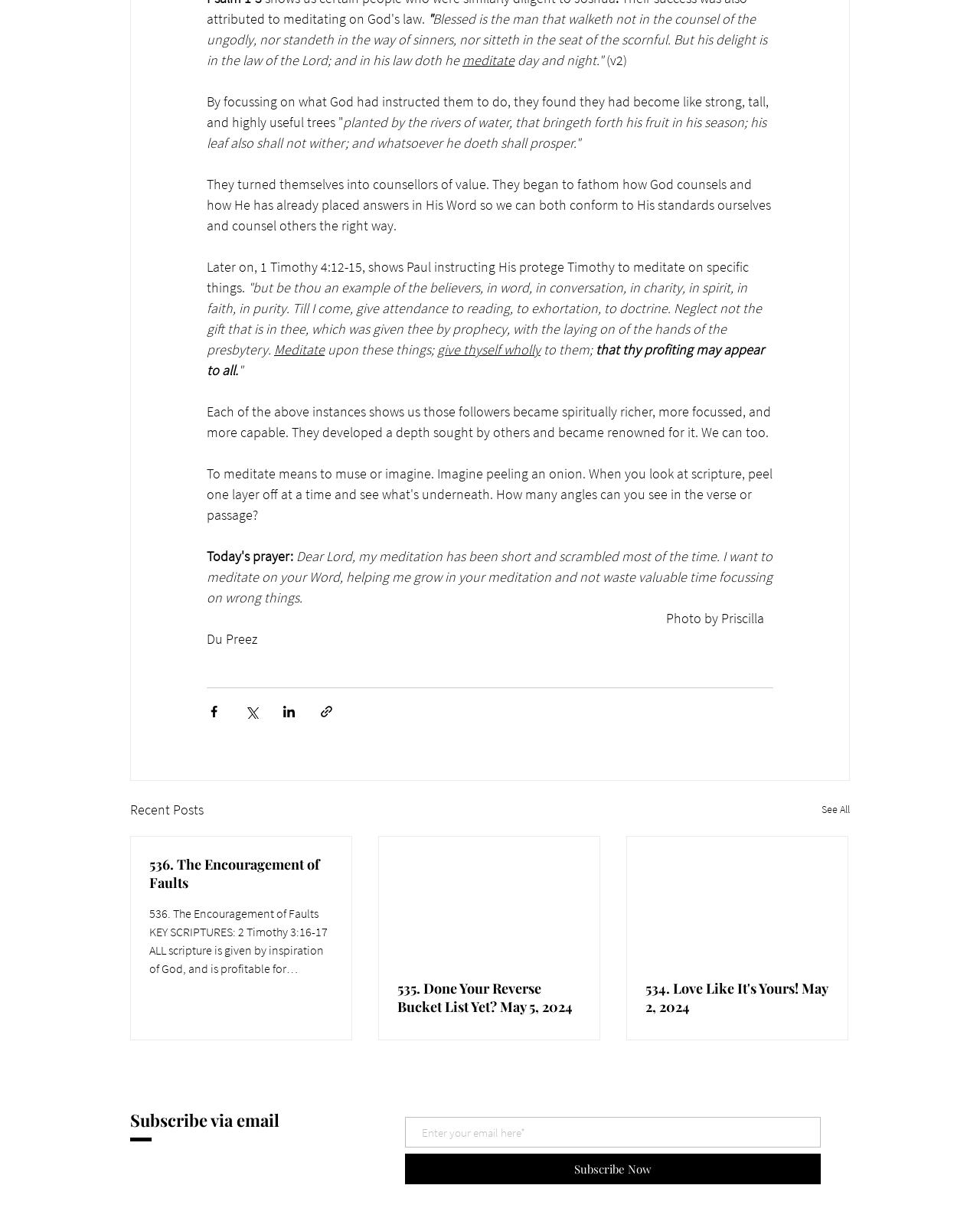Please give the bounding box coordinates of the area that should be clicked to fulfill the following instruction: "See All". The coordinates should be in the format of four float numbers from 0 to 1, i.e., [left, top, right, bottom].

[0.838, 0.661, 0.867, 0.68]